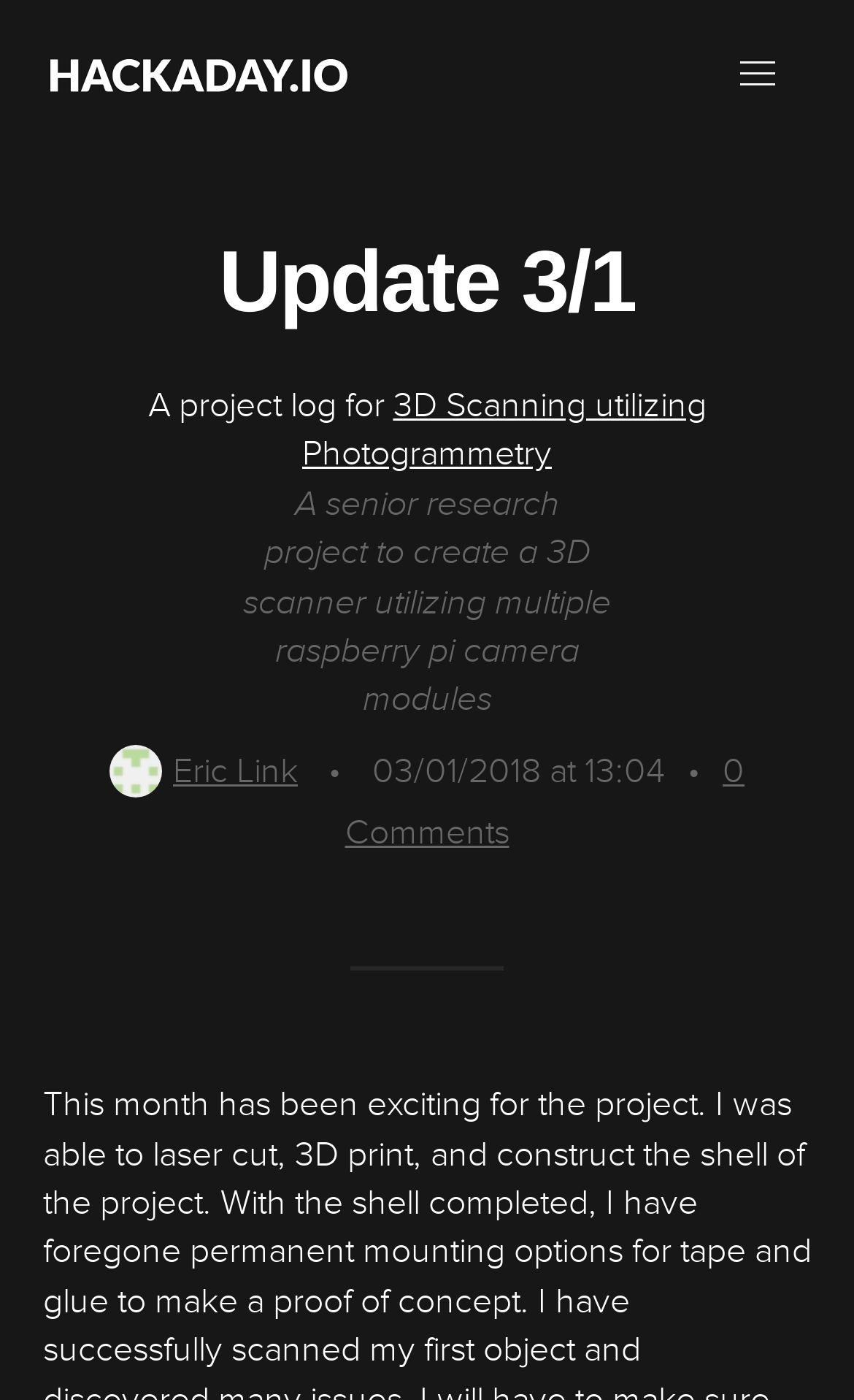Locate the bounding box coordinates of the UI element described by: "3D Scanning utilizing Photogrammetry". The bounding box coordinates should consist of four float numbers between 0 and 1, i.e., [left, top, right, bottom].

[0.354, 0.274, 0.827, 0.34]